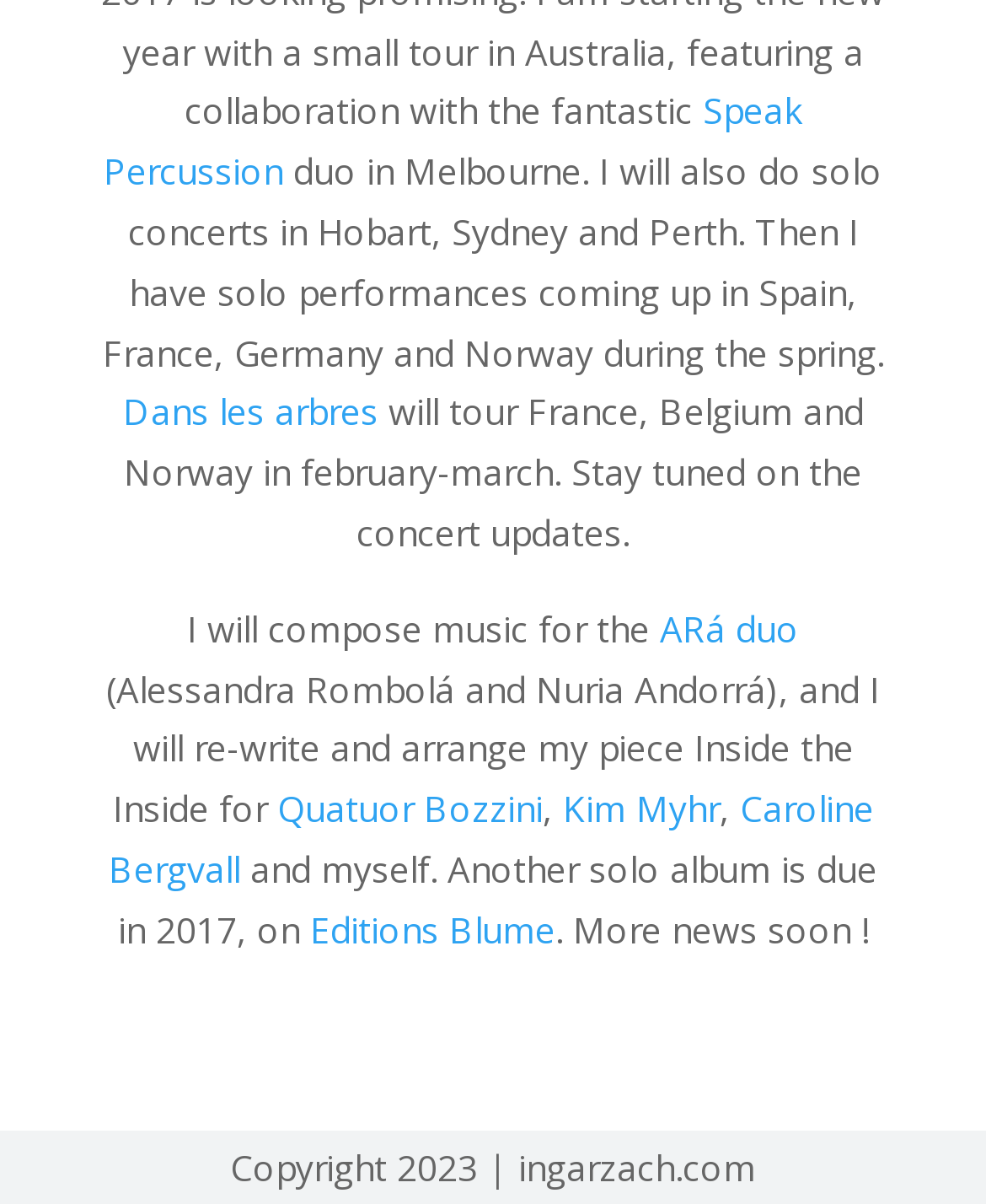Using the webpage screenshot, find the UI element described by Clinet area. Provide the bounding box coordinates in the format (top-left x, top-left y, bottom-right x, bottom-right y), ensuring all values are floating point numbers between 0 and 1.

None